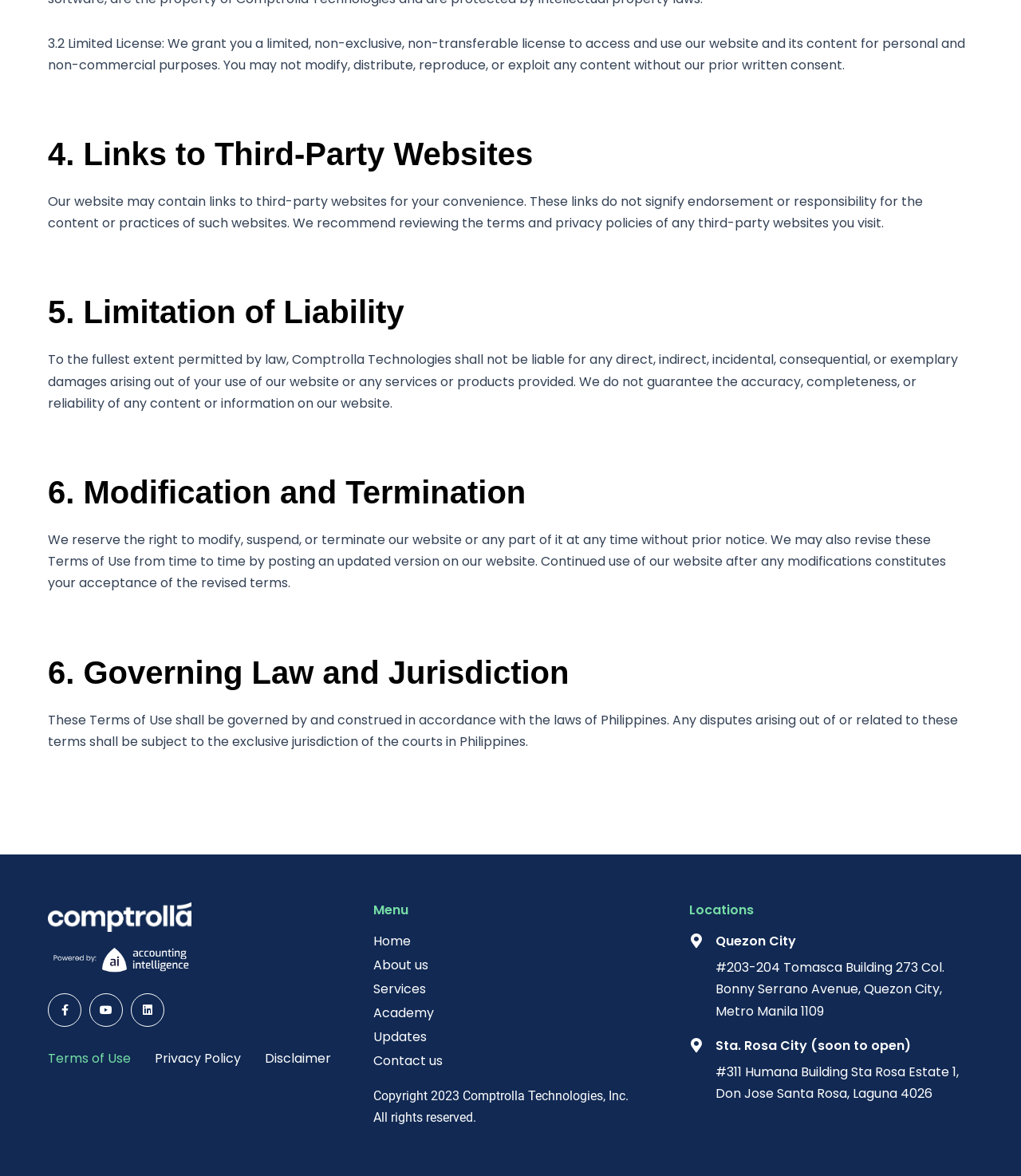Identify the bounding box of the UI element that matches this description: "About us".

[0.366, 0.814, 0.644, 0.828]